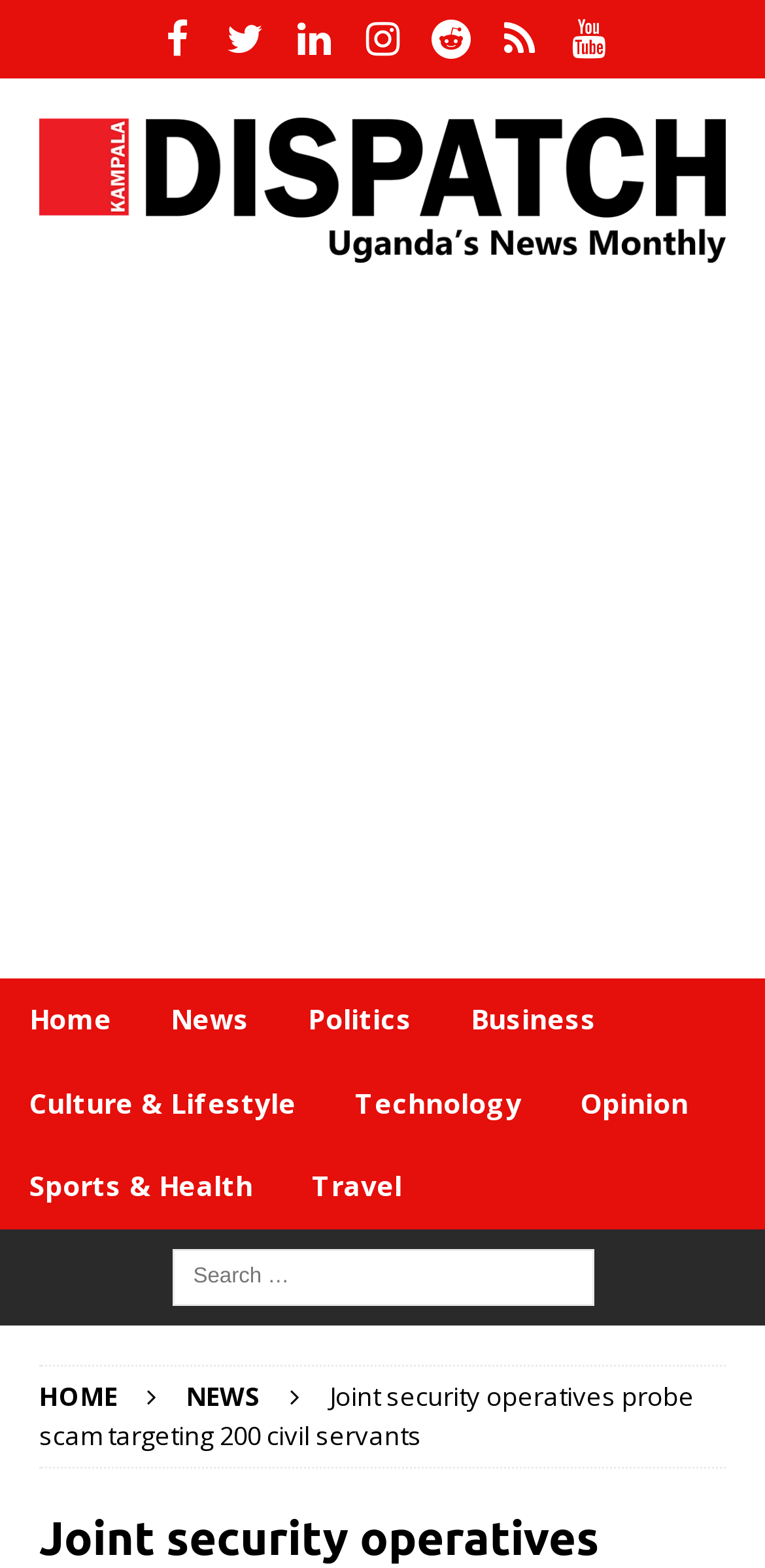Please find the bounding box coordinates of the element that needs to be clicked to perform the following instruction: "Share on Facebook". The bounding box coordinates should be four float numbers between 0 and 1, represented as [left, top, right, bottom].

[0.186, 0.0, 0.276, 0.05]